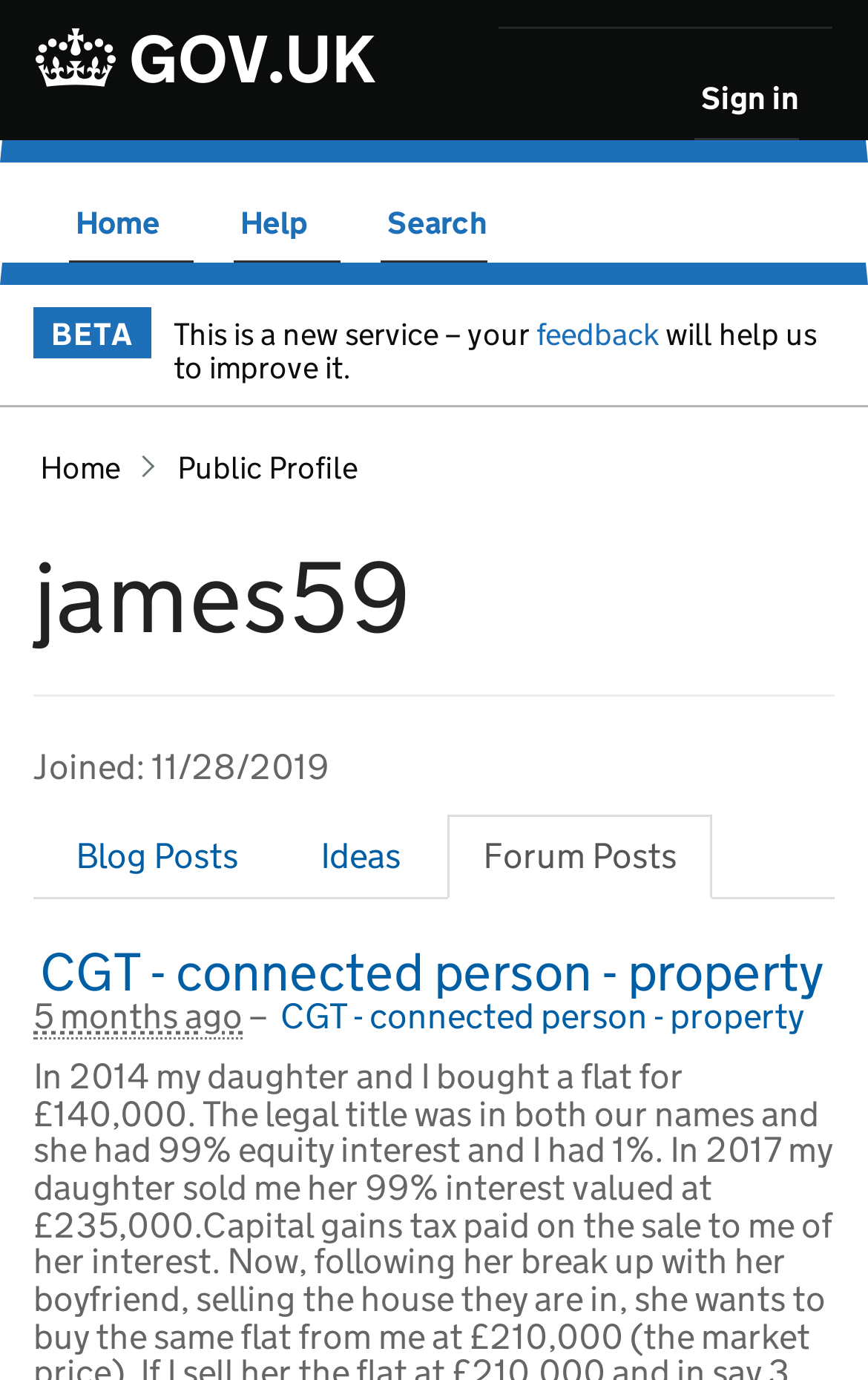Pinpoint the bounding box coordinates of the area that should be clicked to complete the following instruction: "sign in". The coordinates must be given as four float numbers between 0 and 1, i.e., [left, top, right, bottom].

[0.808, 0.04, 0.921, 0.102]